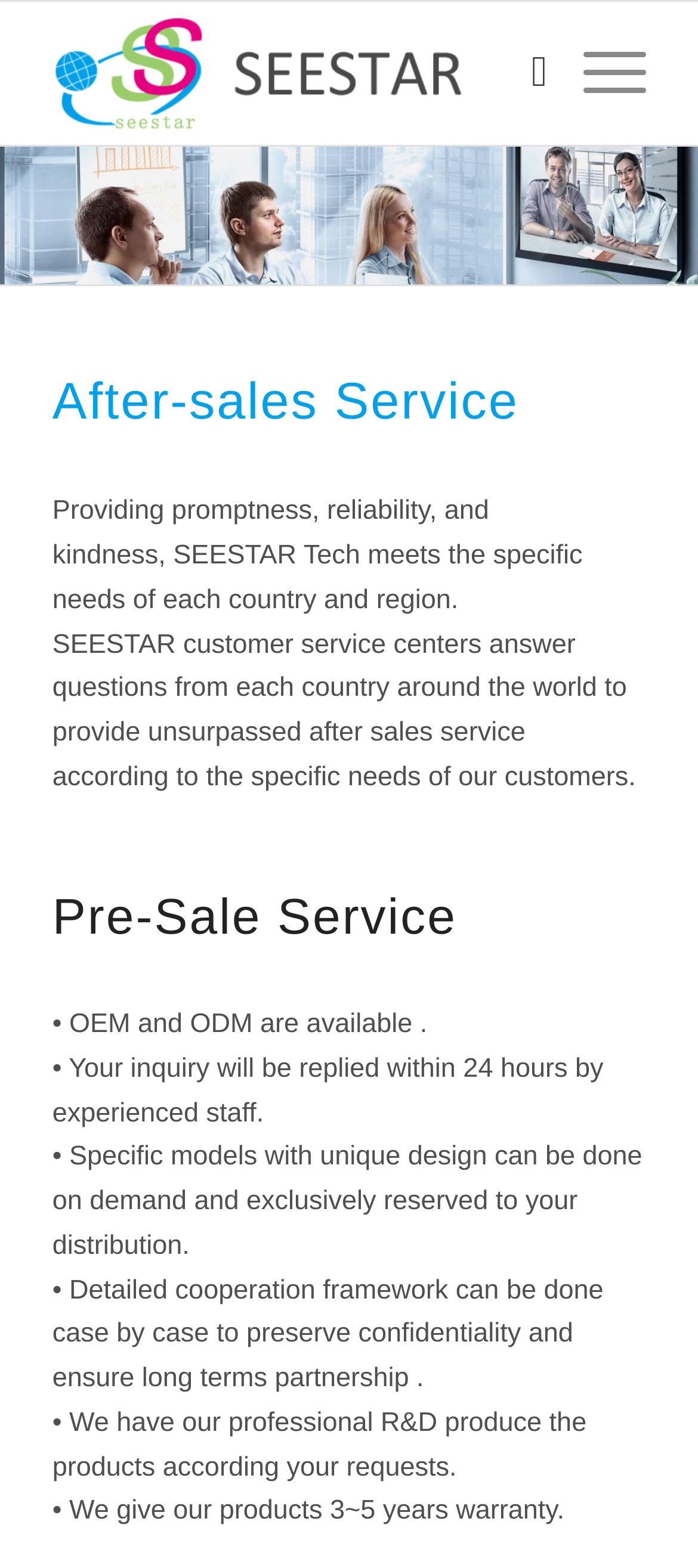Identify the bounding box for the described UI element: "Menu Menu".

[0.784, 0.001, 0.925, 0.092]